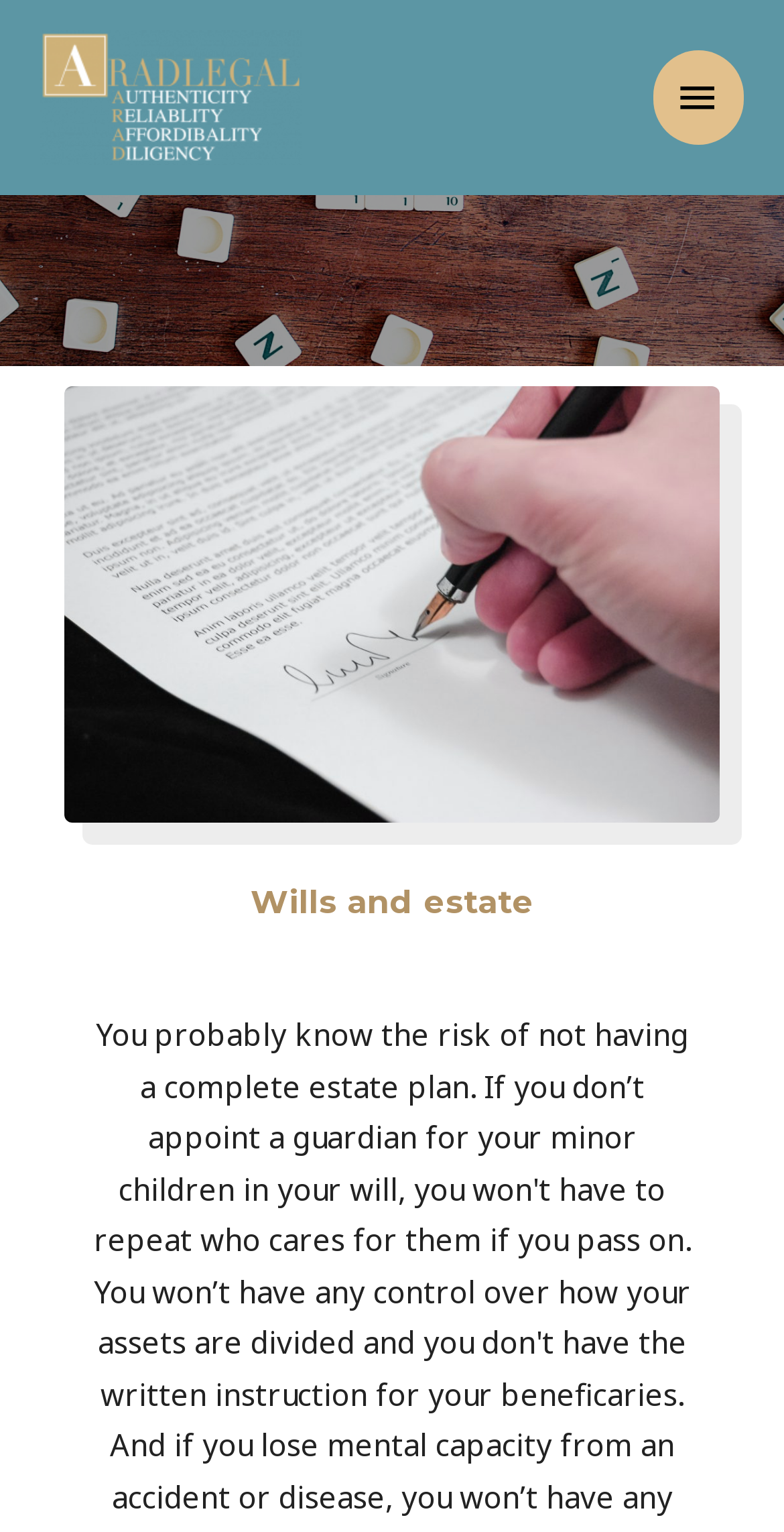From the webpage screenshot, predict the bounding box coordinates (top-left x, top-left y, bottom-right x, bottom-right y) for the UI element described here: Click to enlarge

None